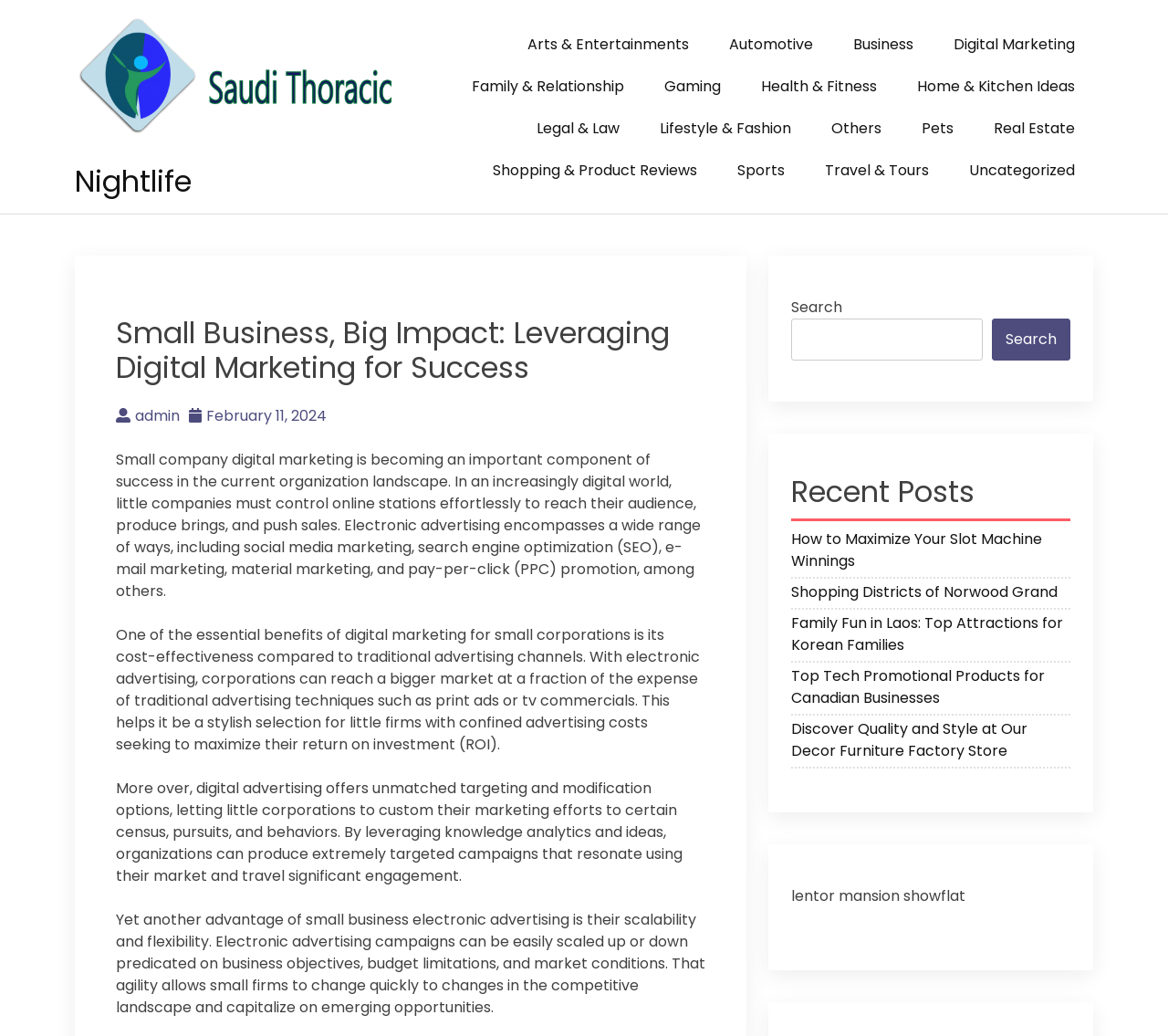Please identify the bounding box coordinates of the element's region that needs to be clicked to fulfill the following instruction: "Click on the 'Digital Marketing' link". The bounding box coordinates should consist of four float numbers between 0 and 1, i.e., [left, top, right, bottom].

[0.801, 0.022, 0.936, 0.062]